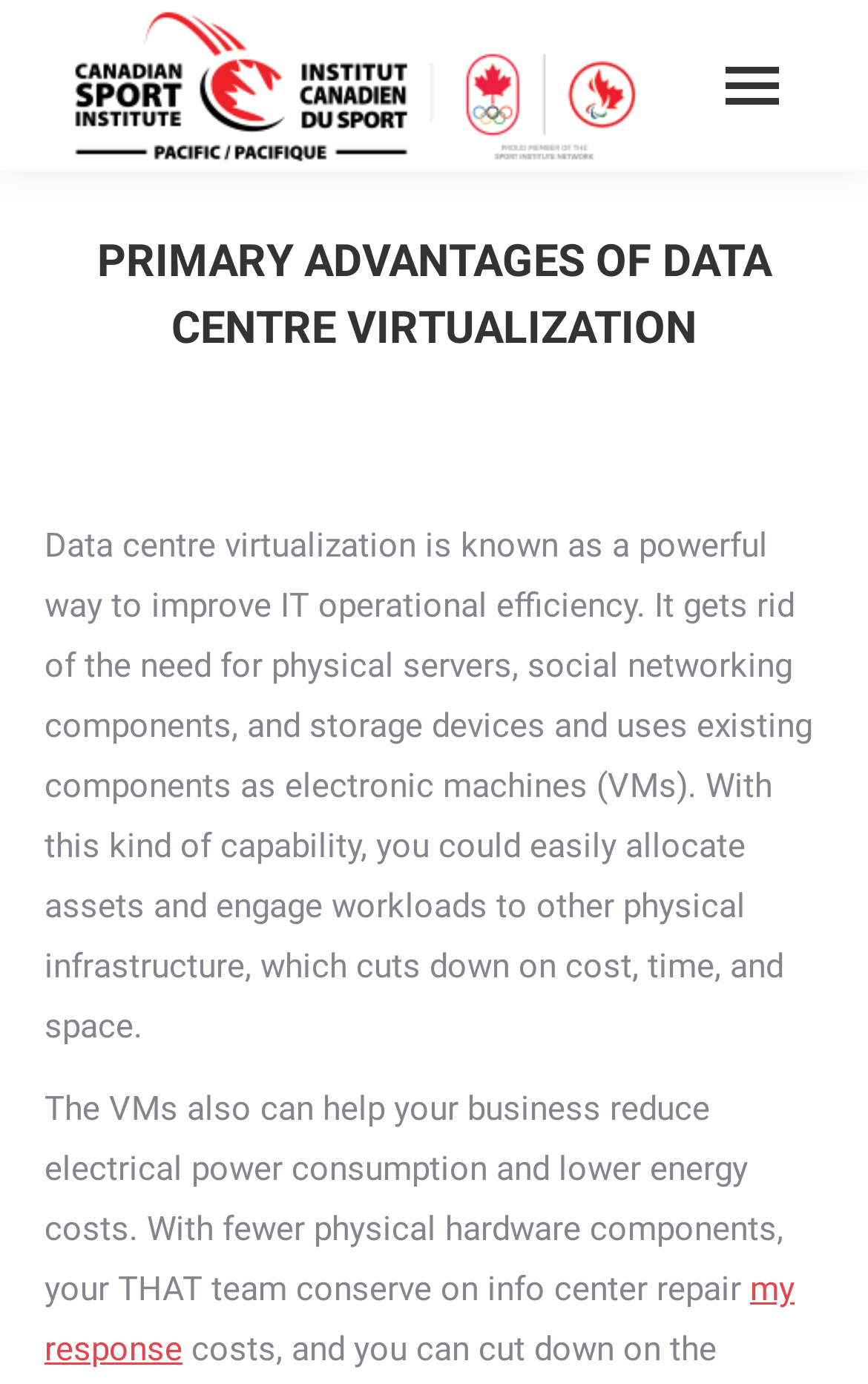Find the headline of the webpage and generate its text content.

PRIMARY ADVANTAGES OF DATA CENTRE VIRTUALIZATION